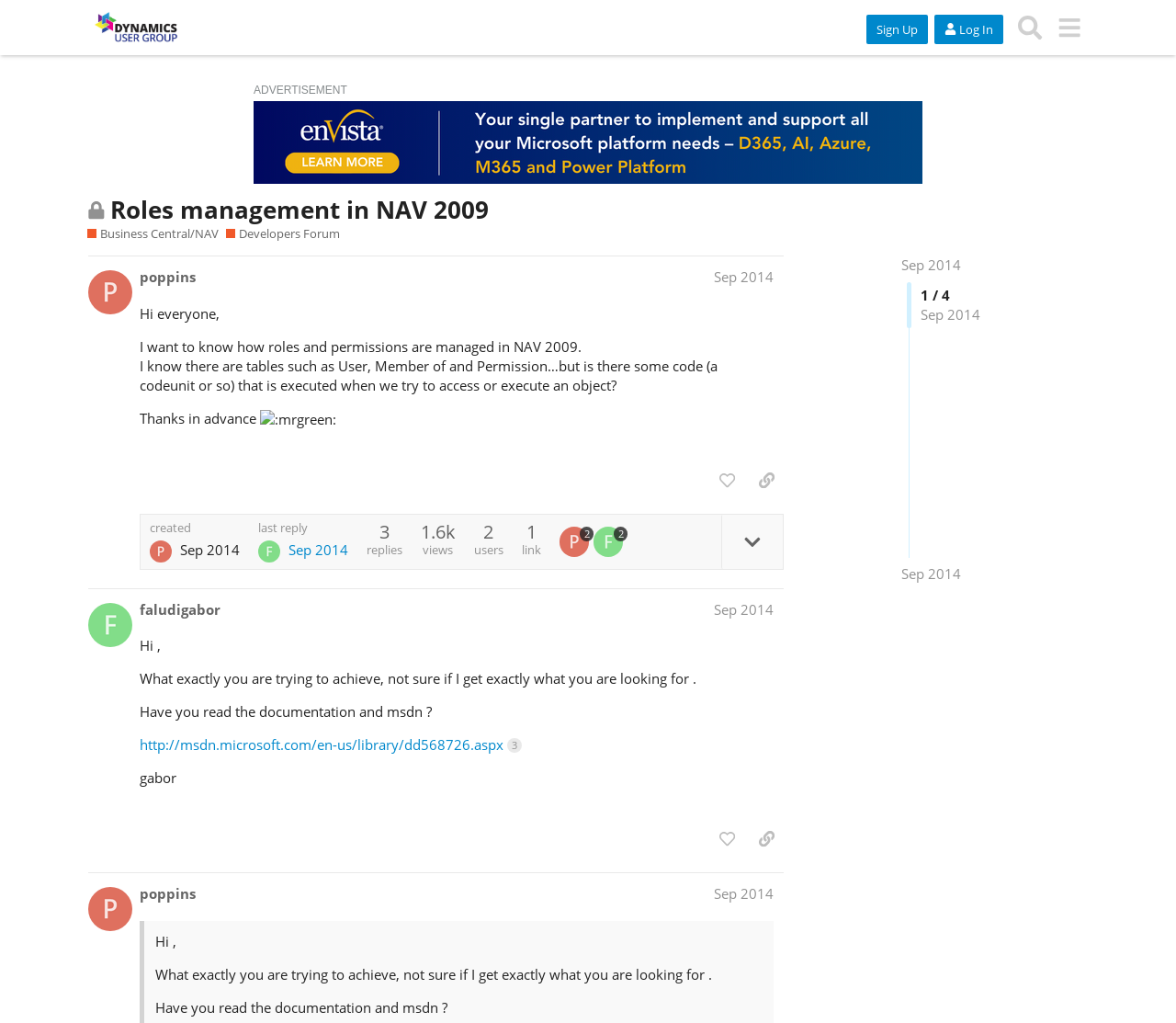Using the format (top-left x, top-left y, bottom-right x, bottom-right y), provide the bounding box coordinates for the described UI element. All values should be floating point numbers between 0 and 1: Roles management in NAV 2009

[0.094, 0.189, 0.416, 0.221]